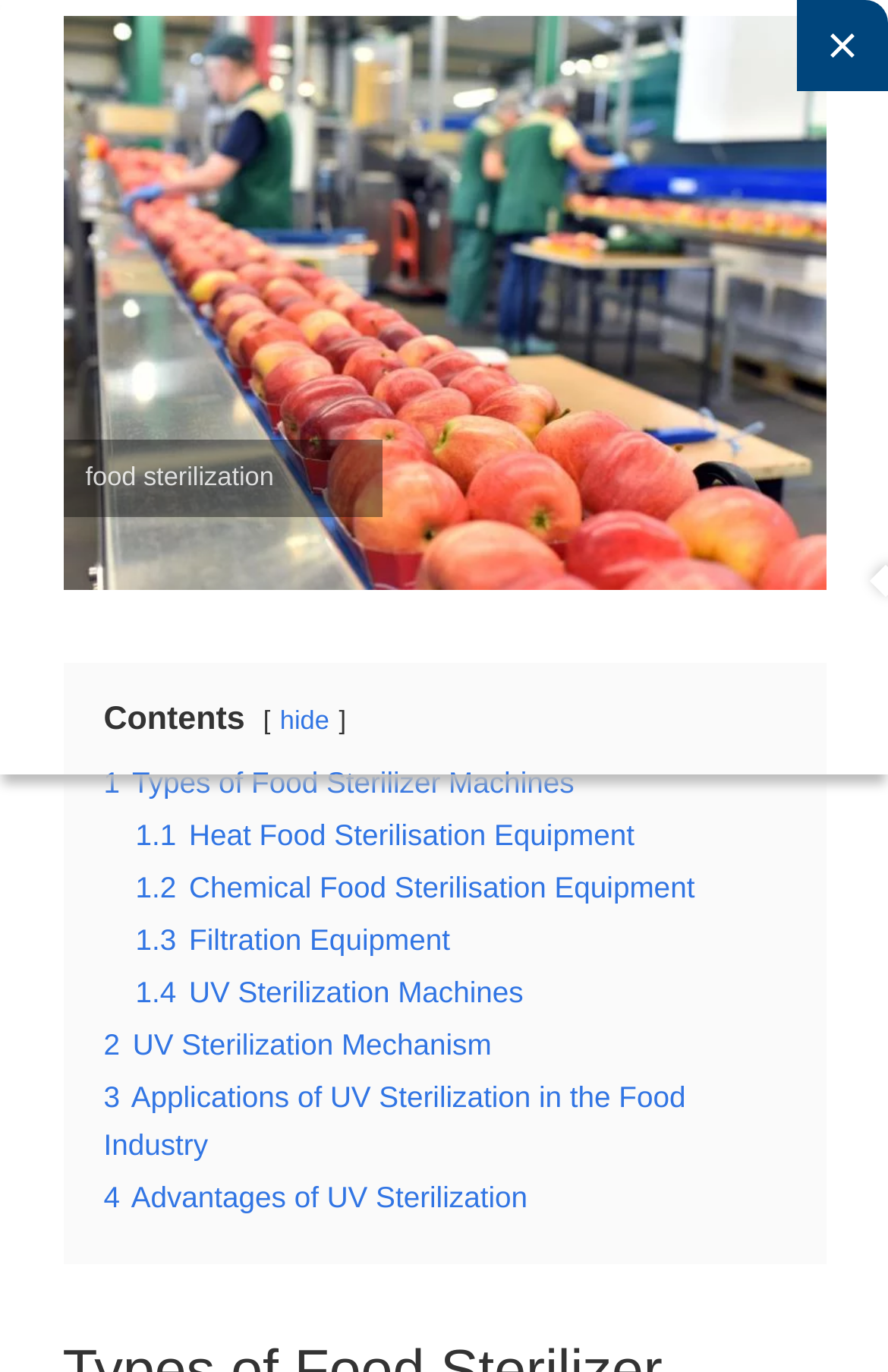Determine the bounding box coordinates for the clickable element required to fulfill the instruction: "click the 'hide' link". Provide the coordinates as four float numbers between 0 and 1, i.e., [left, top, right, bottom].

[0.315, 0.516, 0.371, 0.536]